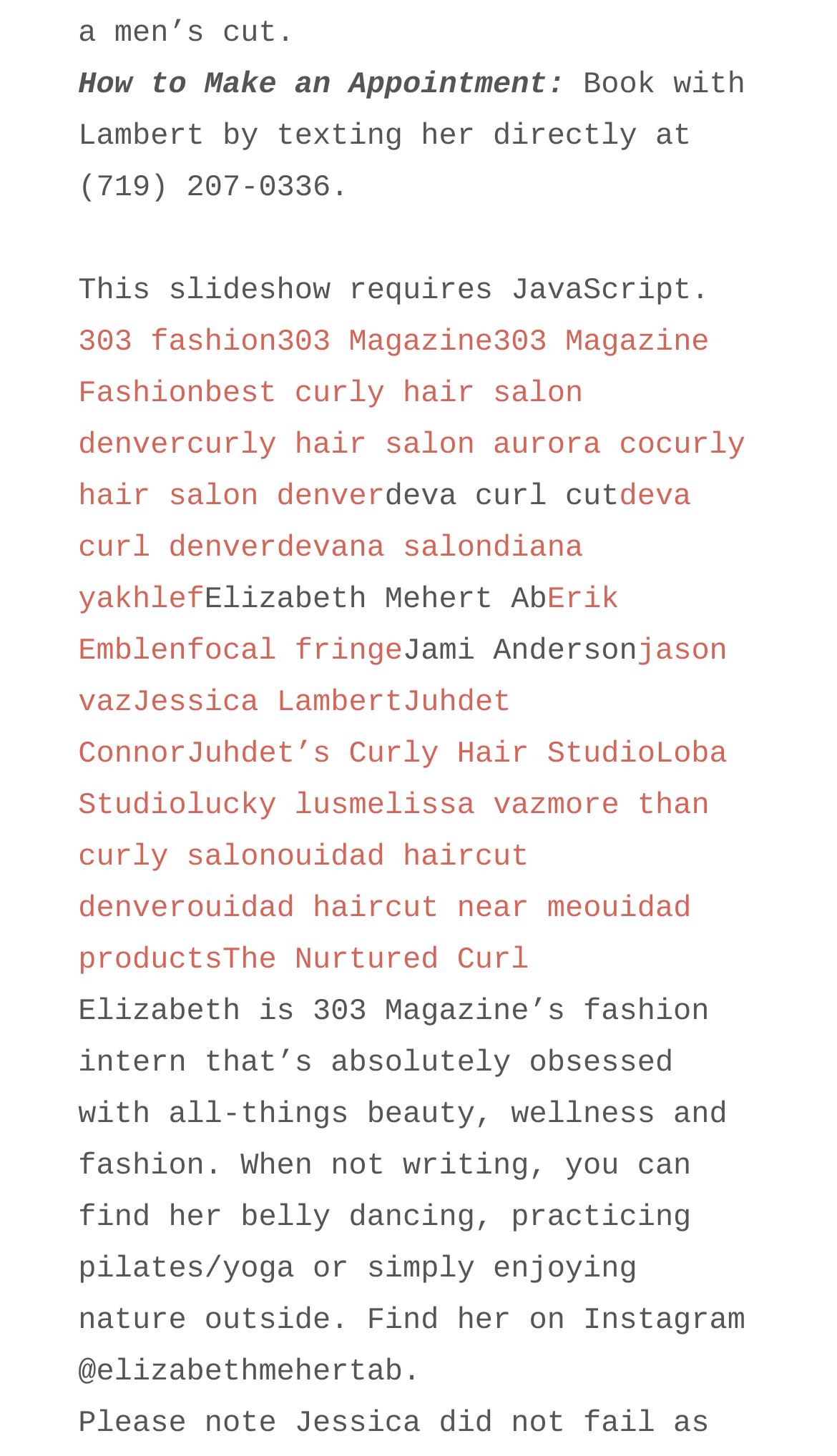From the webpage screenshot, identify the region described by ocp. Provide the bounding box coordinates as (top-left x, top-left y, bottom-right x, bottom-right y), with each value being a floating point number between 0 and 1.

None